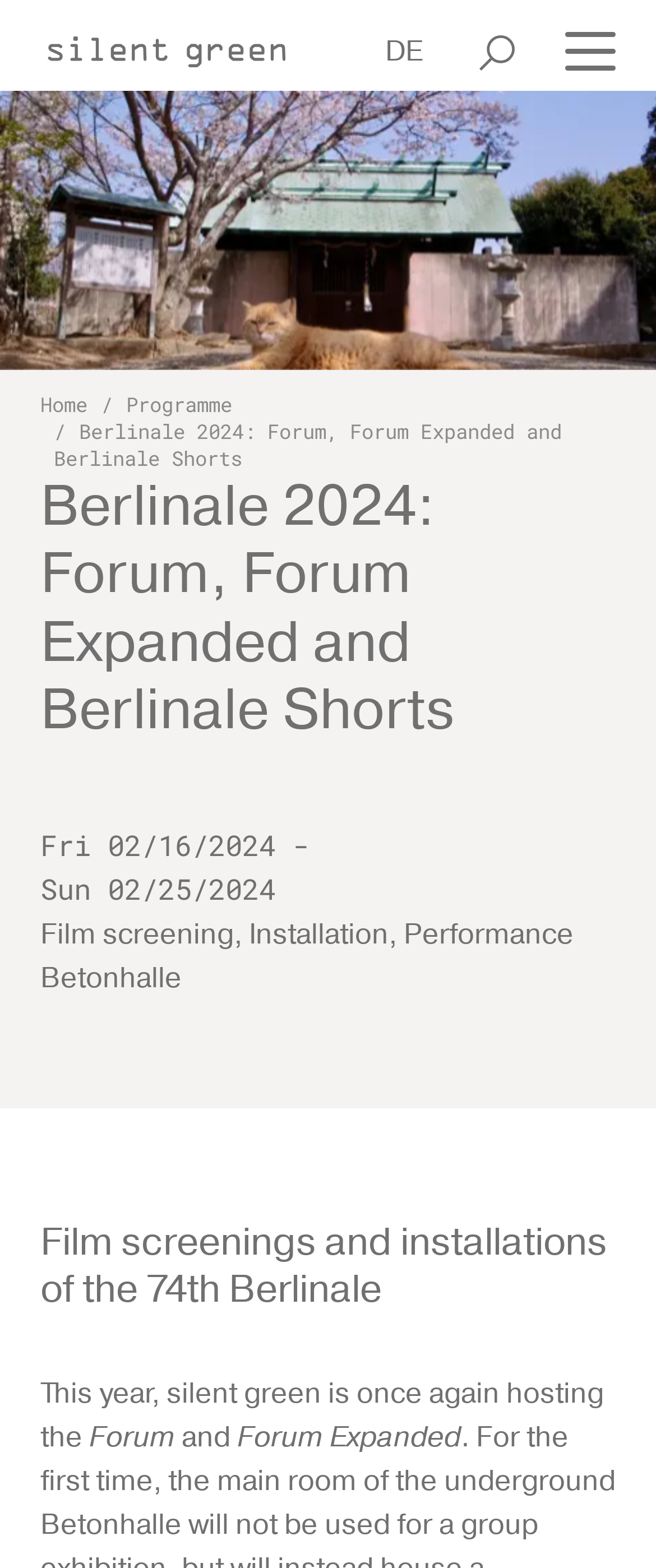Please locate the bounding box coordinates of the element that should be clicked to achieve the given instruction: "Go to the start page".

[0.062, 0.011, 0.497, 0.043]